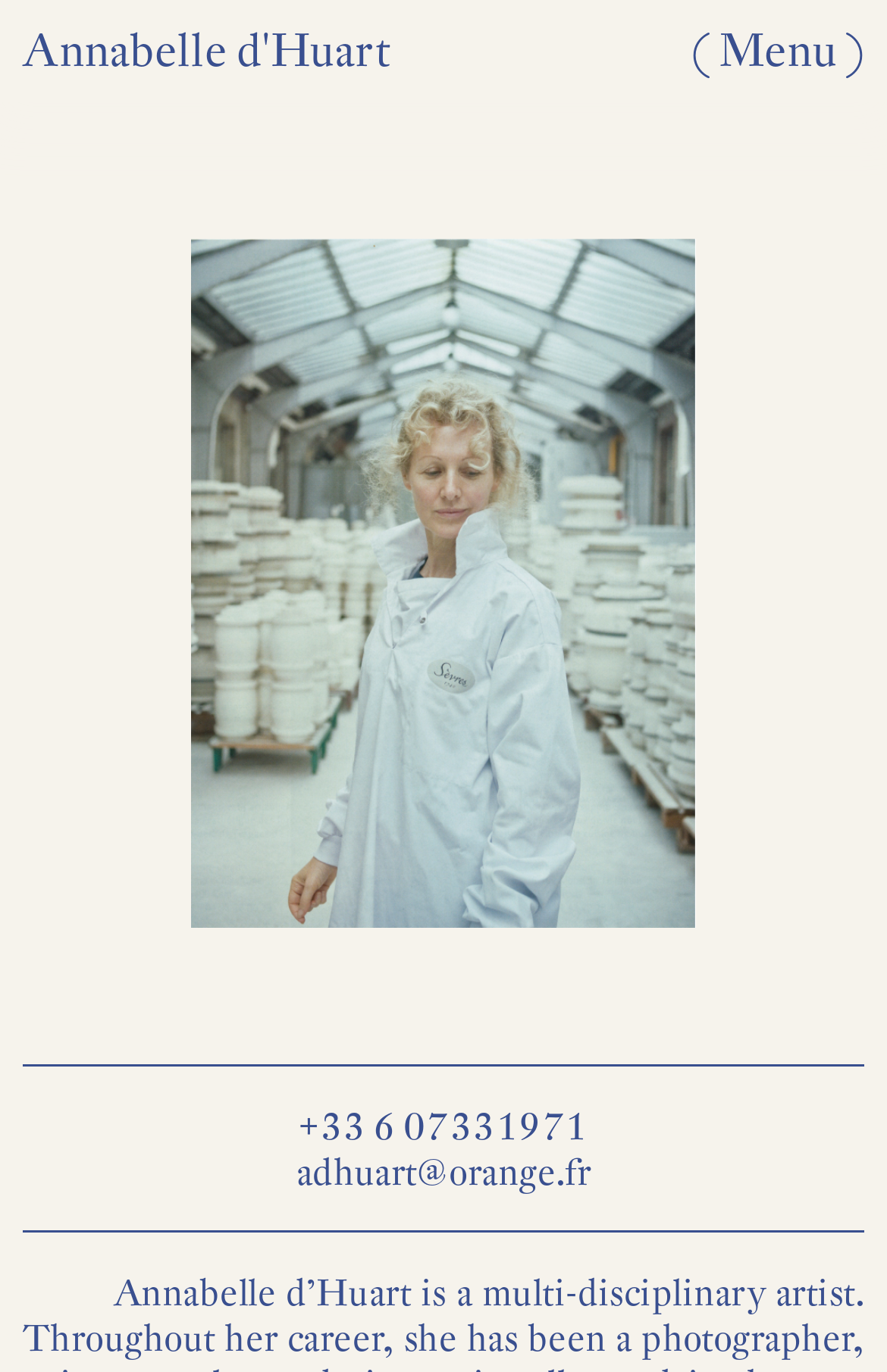Given the description: "adhuart@orange.fr", determine the bounding box coordinates of the UI element. The coordinates should be formatted as four float numbers between 0 and 1, [left, top, right, bottom].

[0.334, 0.837, 0.666, 0.871]